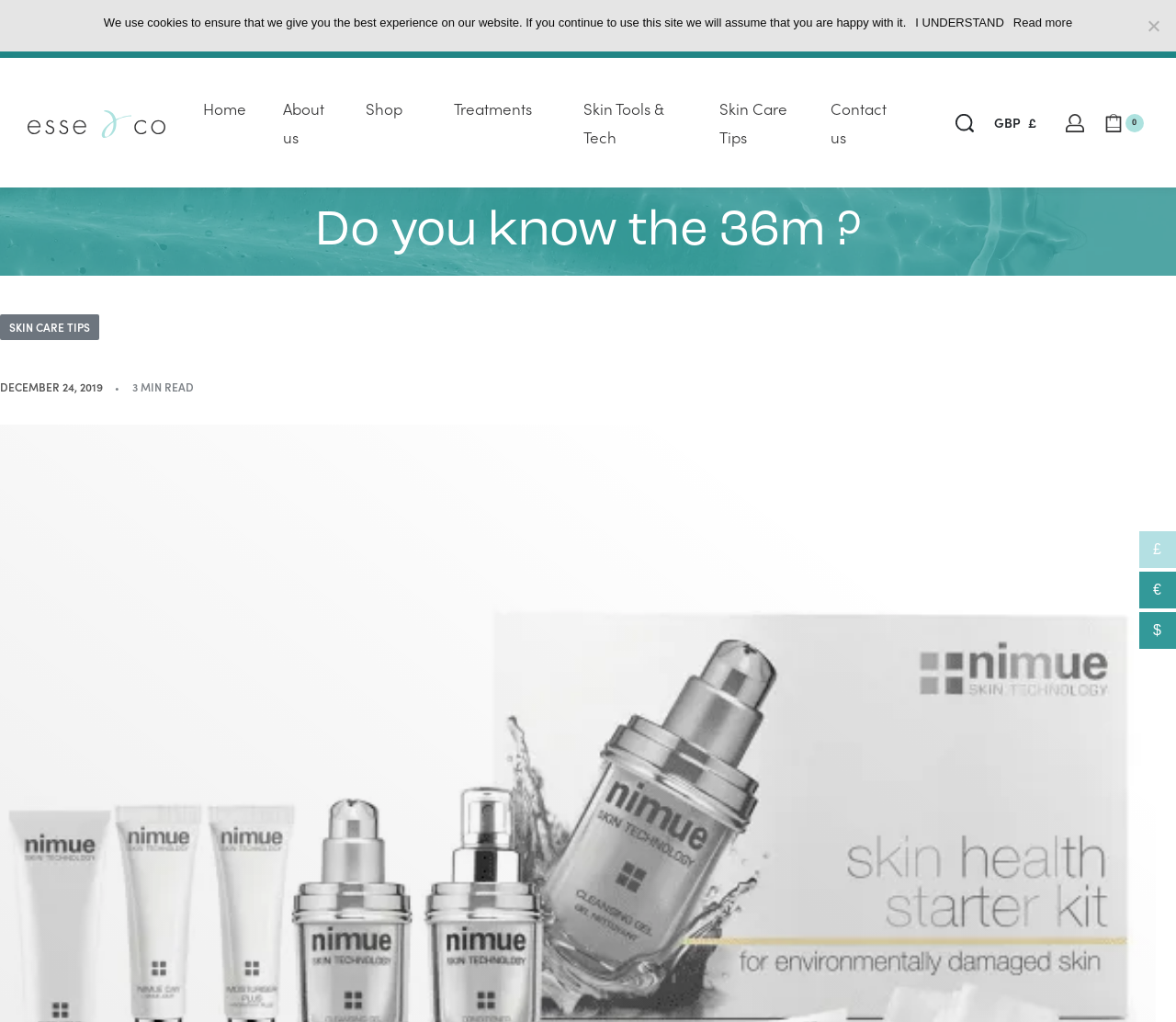Reply to the question with a brief word or phrase: What is the purpose of the button 'SEARCH OPEN'?

To open search